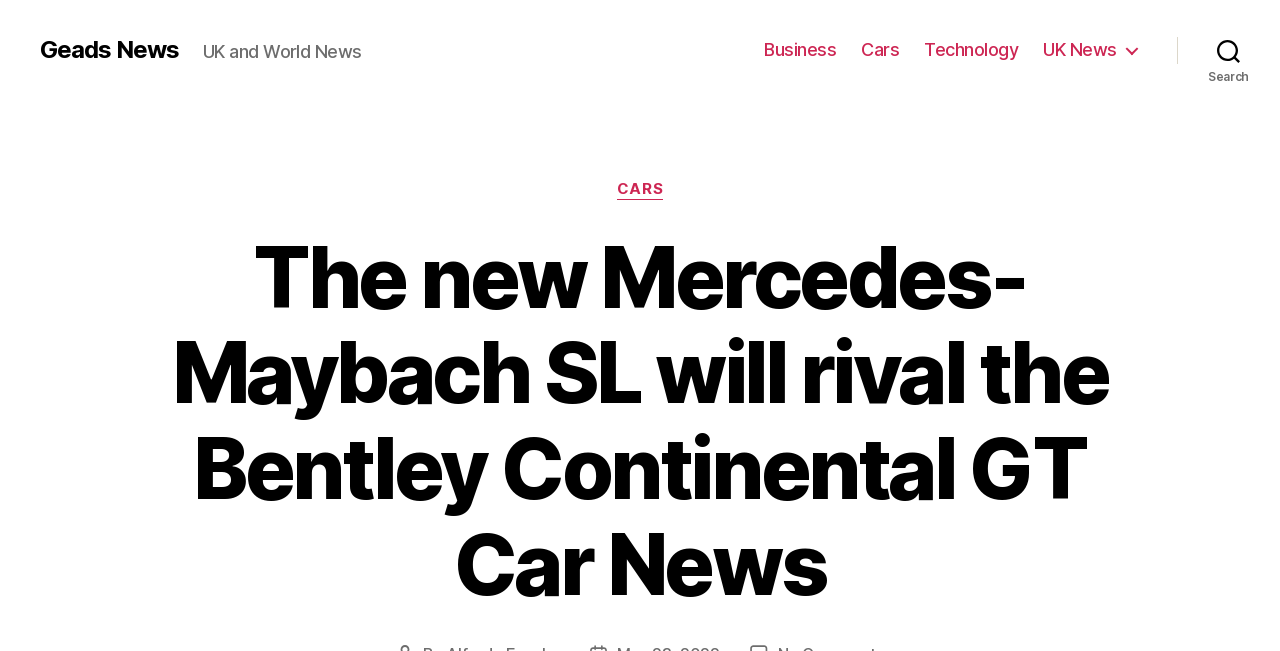Is the search function expanded by default?
Relying on the image, give a concise answer in one word or a brief phrase.

No